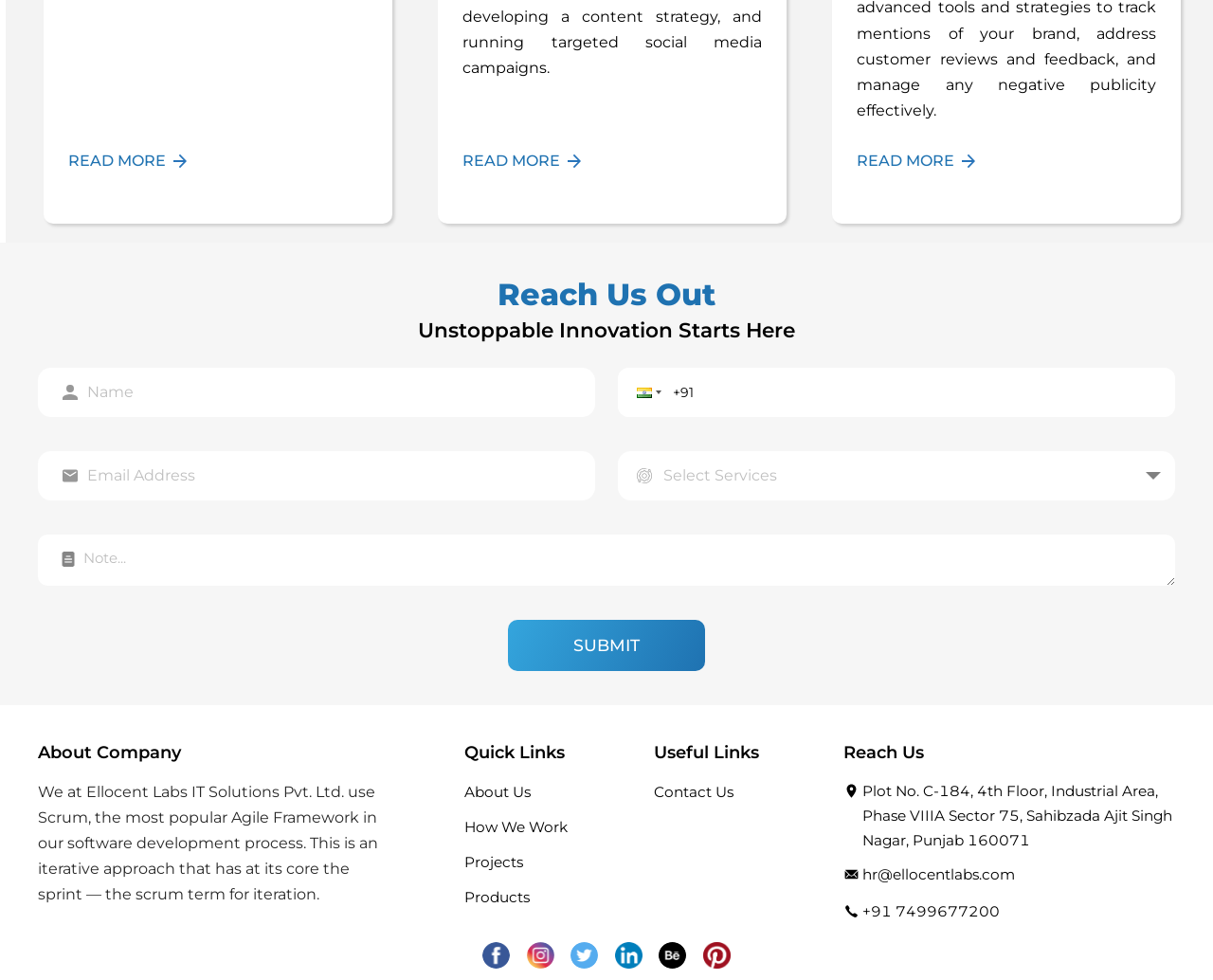Select the bounding box coordinates of the element I need to click to carry out the following instruction: "Click the 'Facebook' link".

[0.395, 0.969, 0.418, 0.997]